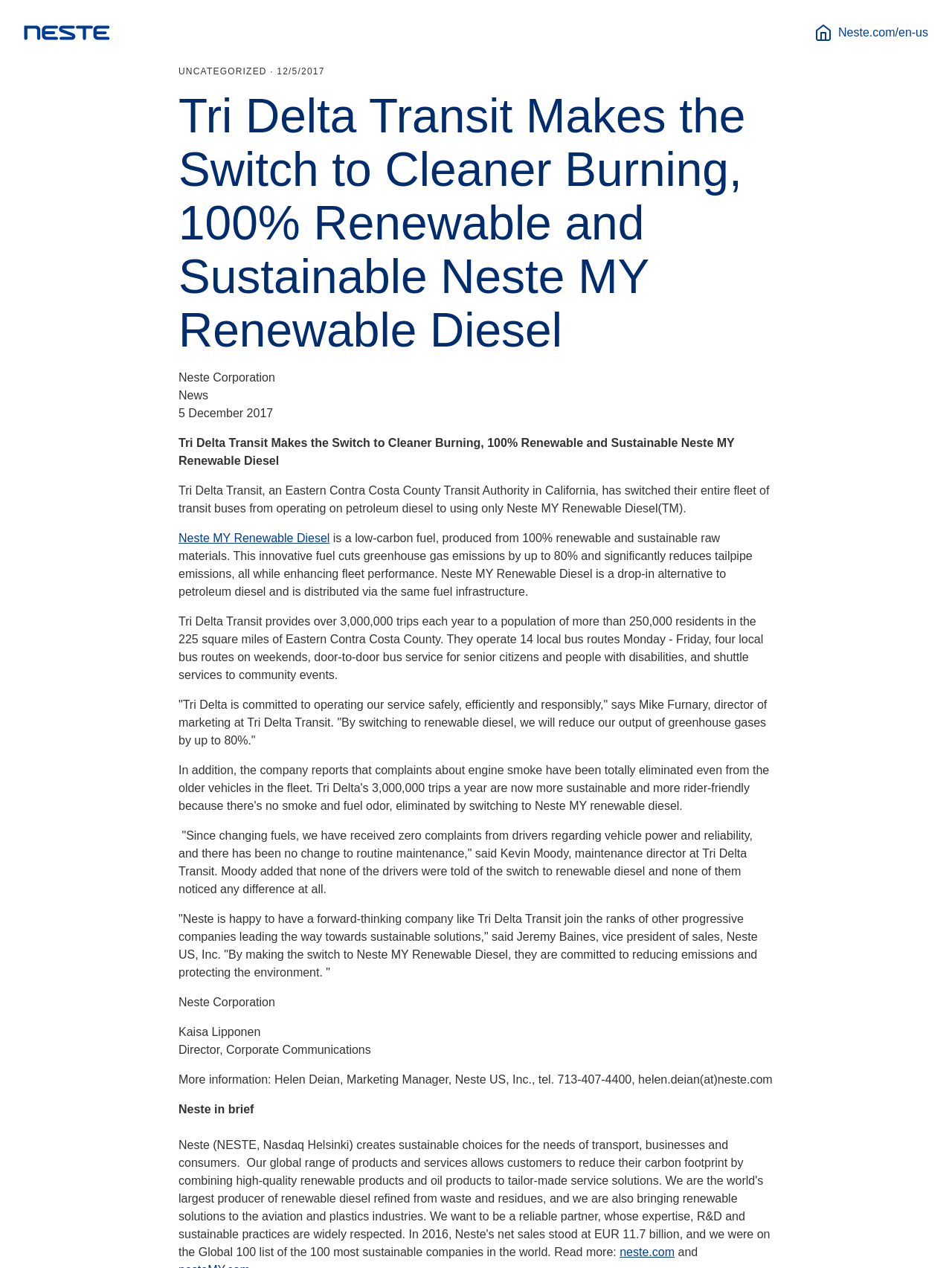Create a detailed description of the webpage's content and layout.

The webpage appears to be a news article from Neste Corporation, dated December 5, 2017. At the top, there are two links: "Neste home" on the left and "Neste.com/en-us" on the right. Below these links, there is a heading that reads "Tri Delta Transit Makes the Switch to Cleaner Burning, 100% Renewable and Sustainable Neste MY Renewable Diesel". 

To the right of the heading, there is a date "12/5/2017" and a series of text lines that provide the article's metadata, including the author "Neste Corporation" and the category "News". 

The main content of the article starts below the metadata, with a paragraph that describes Tri Delta Transit's switch to using Neste MY Renewable Diesel for their fleet of transit buses. This is followed by several paragraphs that provide more information about the benefits of using this renewable diesel, including its ability to reduce greenhouse gas emissions and improve fleet performance. 

There are also quotes from Mike Furnary, director of marketing at Tri Delta Transit, and Kevin Moody, maintenance director at Tri Delta Transit, discussing the benefits of switching to renewable diesel. Additionally, there is a quote from Jeremy Baines, vice president of sales at Neste US, Inc., welcoming Tri Delta Transit to the group of companies leading the way towards sustainable solutions. 

At the bottom of the page, there is a section that provides contact information for Neste Corporation, including a name, title, and email address. There is also a link to "Neste in brief" and another link to "neste.com" at the very bottom of the page.